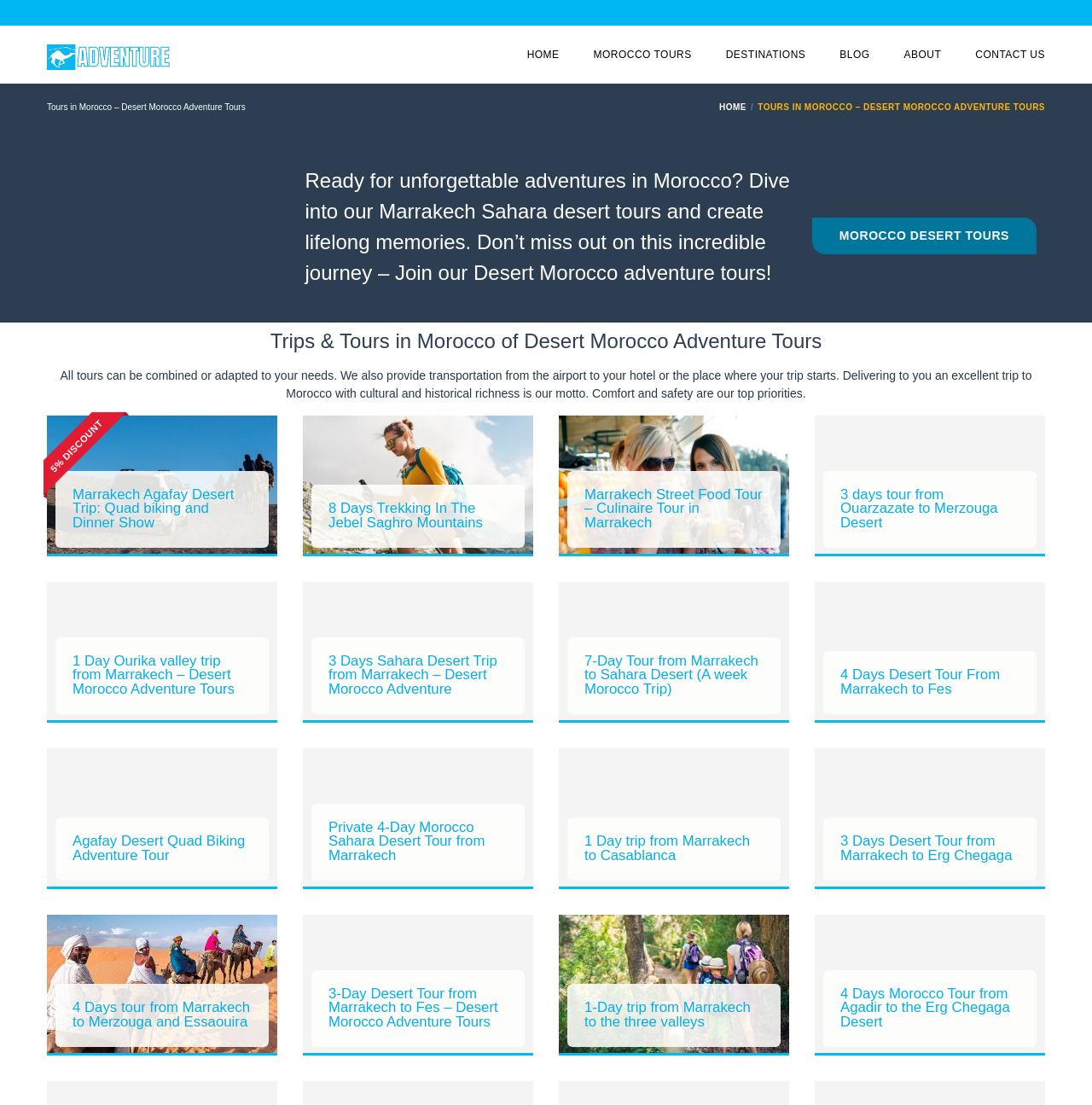Give a one-word or short phrase answer to the question: 
How many days does the Sahara Desert Trip from Marrakech to Fes take?

4 days